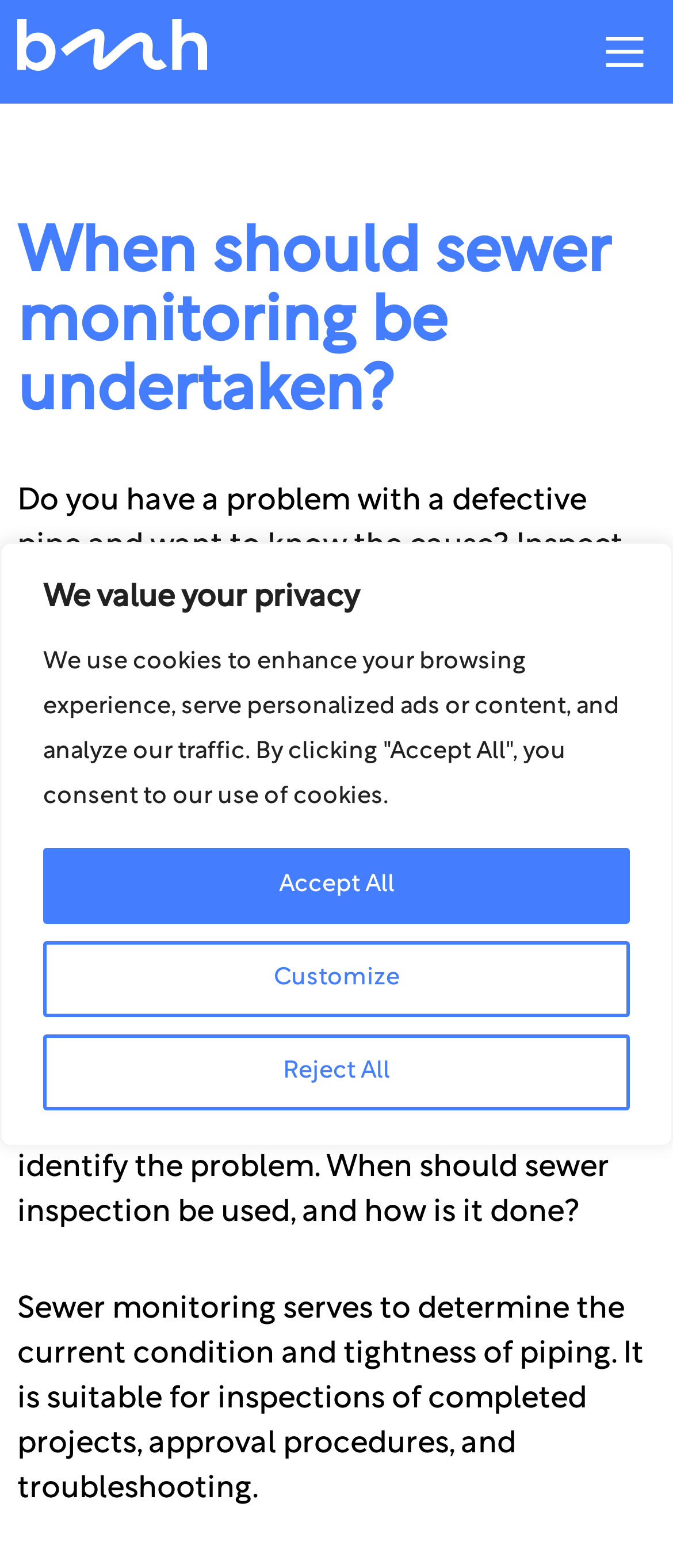Determine the main headline from the webpage and extract its text.

When should sewer monitoring be undertaken?